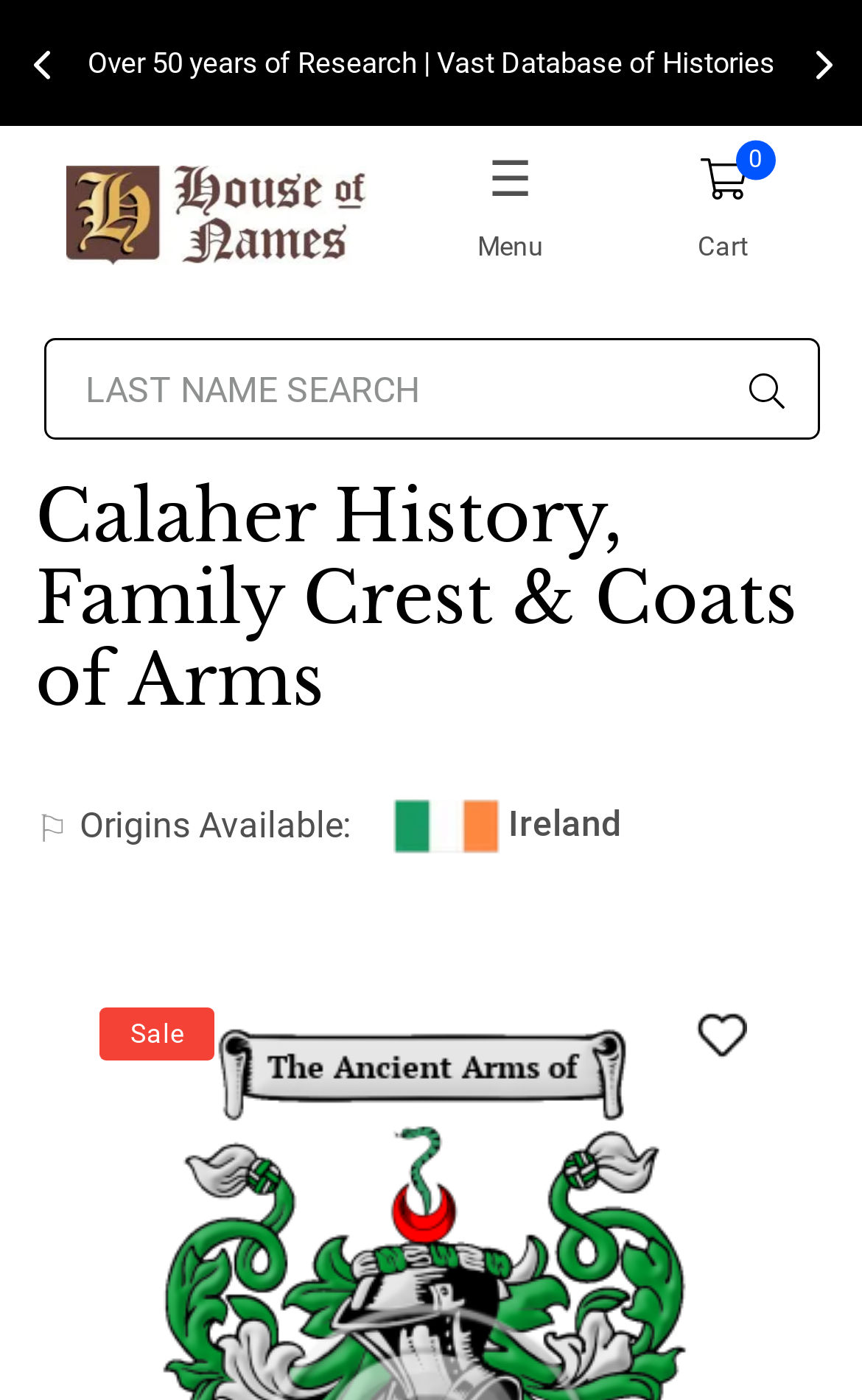What is the current cart status? Observe the screenshot and provide a one-word or short phrase answer.

0 Cart